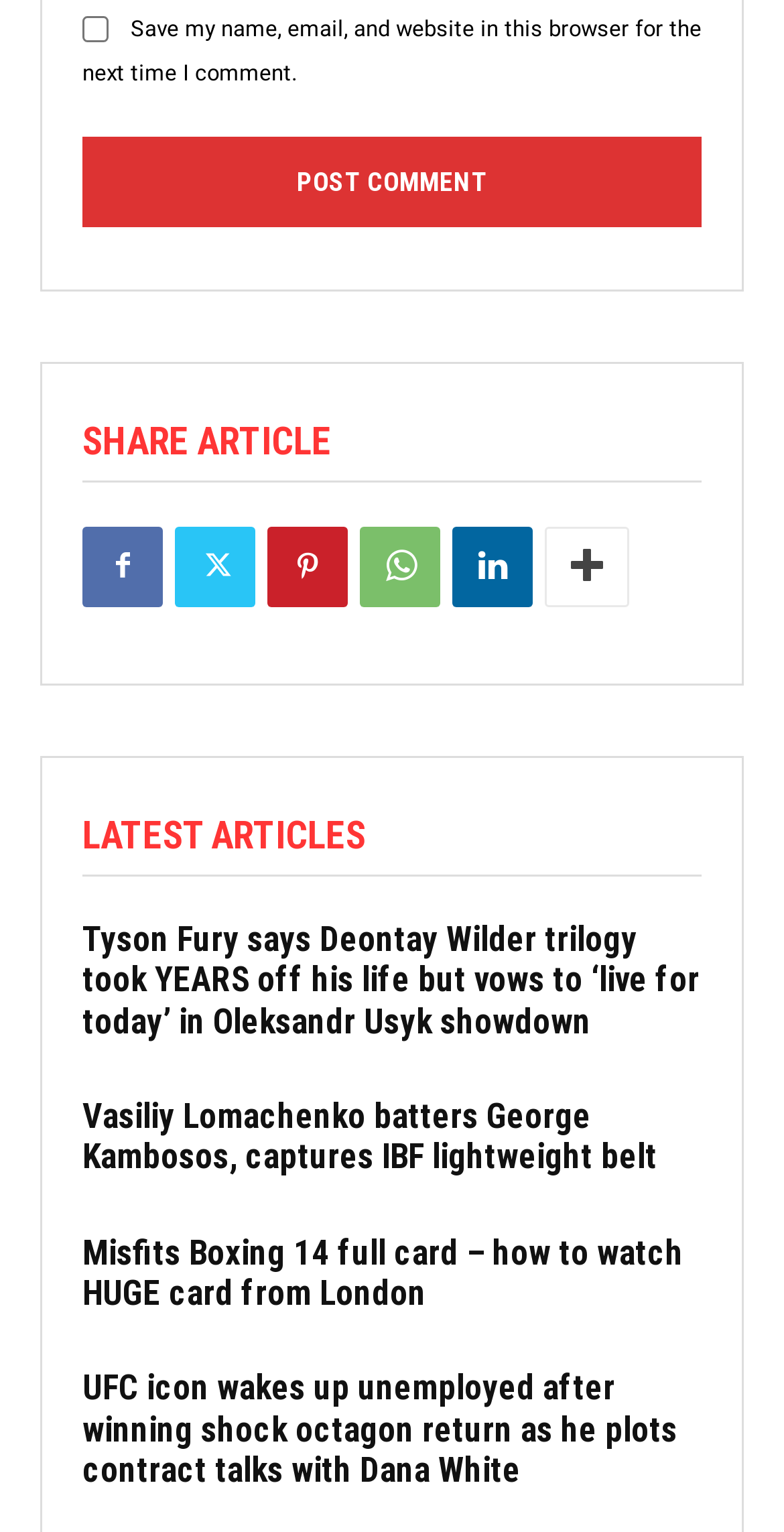What is the purpose of the checkbox?
Please answer the question with a detailed and comprehensive explanation.

I examined the checkbox element on the webpage and found that it is labeled 'Save my name, email, and website in this browser for the next time I comment.', which suggests that its purpose is to save comment information.